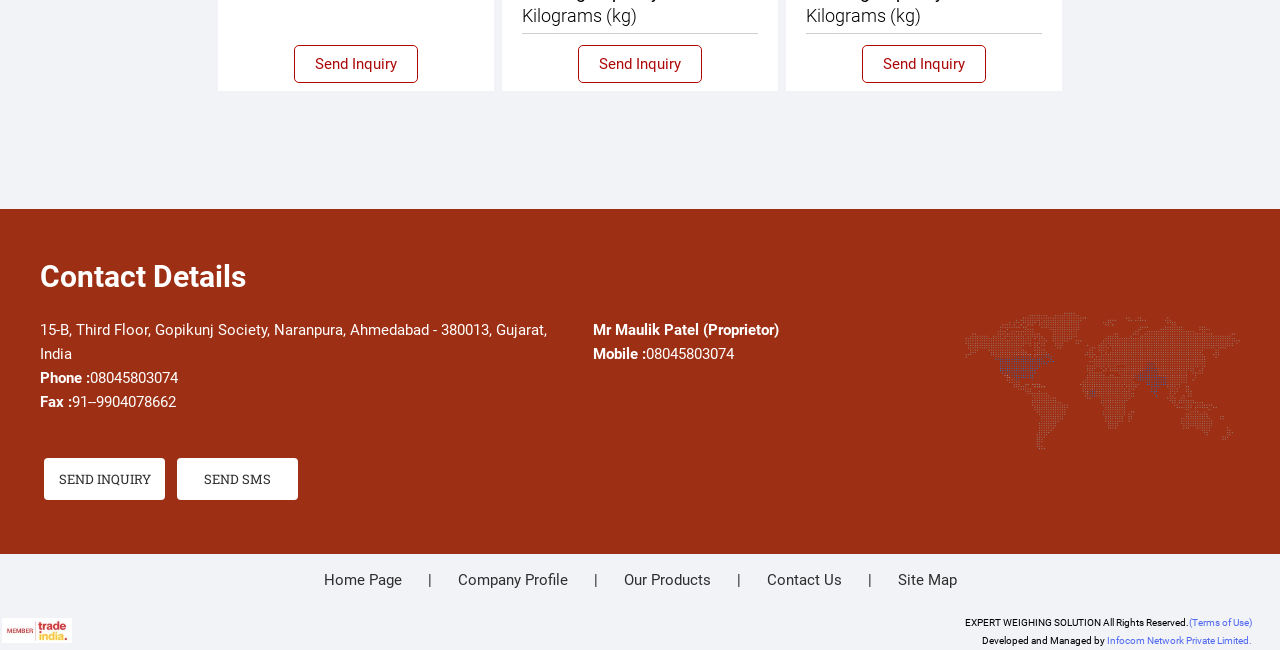Identify the bounding box coordinates of the section that should be clicked to achieve the task described: "Explore the Pisces Zodiac".

None